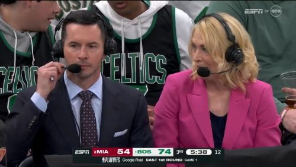Give a detailed account of the visual content in the image.

The image features ESPN commentators, JJ Redick and Katie George, engaged in a live broadcast during an NBA game. Redick, wearing a dark suit, is holding a microphone close to his mouth as he prepares to contribute to the commentary. Beside him, Katie George, dressed in a vibrant pink blazer and sporting curly blonde hair, appears focused and ready to chime in. The backdrop includes fans in Celtics jerseys, enthusiastically supporting their team. The scoreboard displays the current game score: Miami Heat 54, Boston Celtics 74, with 5:30 remaining in the third quarter, capturing the dynamic atmosphere of a live sporting event.